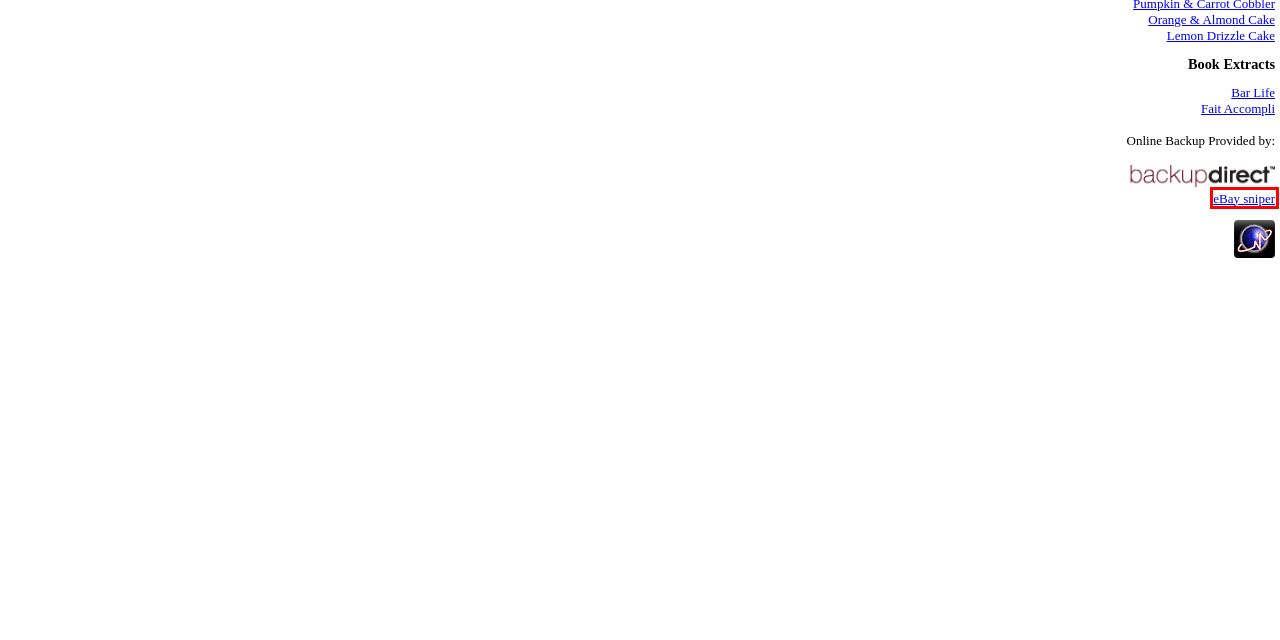Review the screenshot of a webpage containing a red bounding box around an element. Select the description that best matches the new webpage after clicking the highlighted element. The options are:
A. EZsniper – Win online eBay auctions the easy way, by sniping them.
B. The Business Narrative – Marketing and Events for Business
C. Flourless Orange and Almond Cake | Recipes | sashinka.com
D. Seeking Cheadle | Columns | sashinka.com
E. Fait Accompli | Book Extract | sashinka.com
F. Sasha's Lemon Drizzle Cake | Recipes | sashinka.com
G. Bar Life | Book Extract | sashinka.com
H. Easy Homemade Humous | Recipes | sashinka.com

A